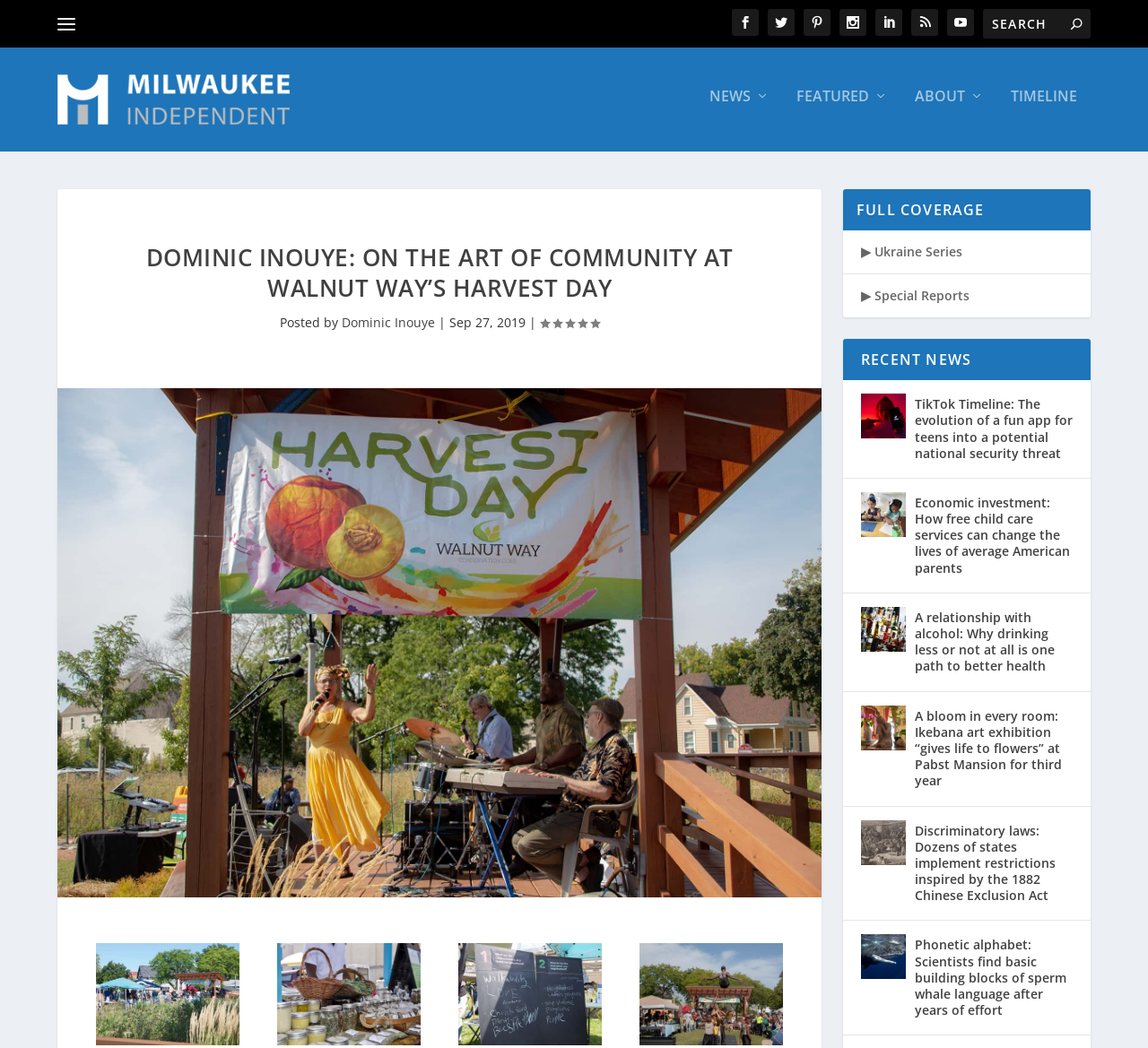Specify the bounding box coordinates of the element's region that should be clicked to achieve the following instruction: "View full coverage". The bounding box coordinates consist of four float numbers between 0 and 1, in the format [left, top, right, bottom].

[0.734, 0.174, 0.95, 0.213]